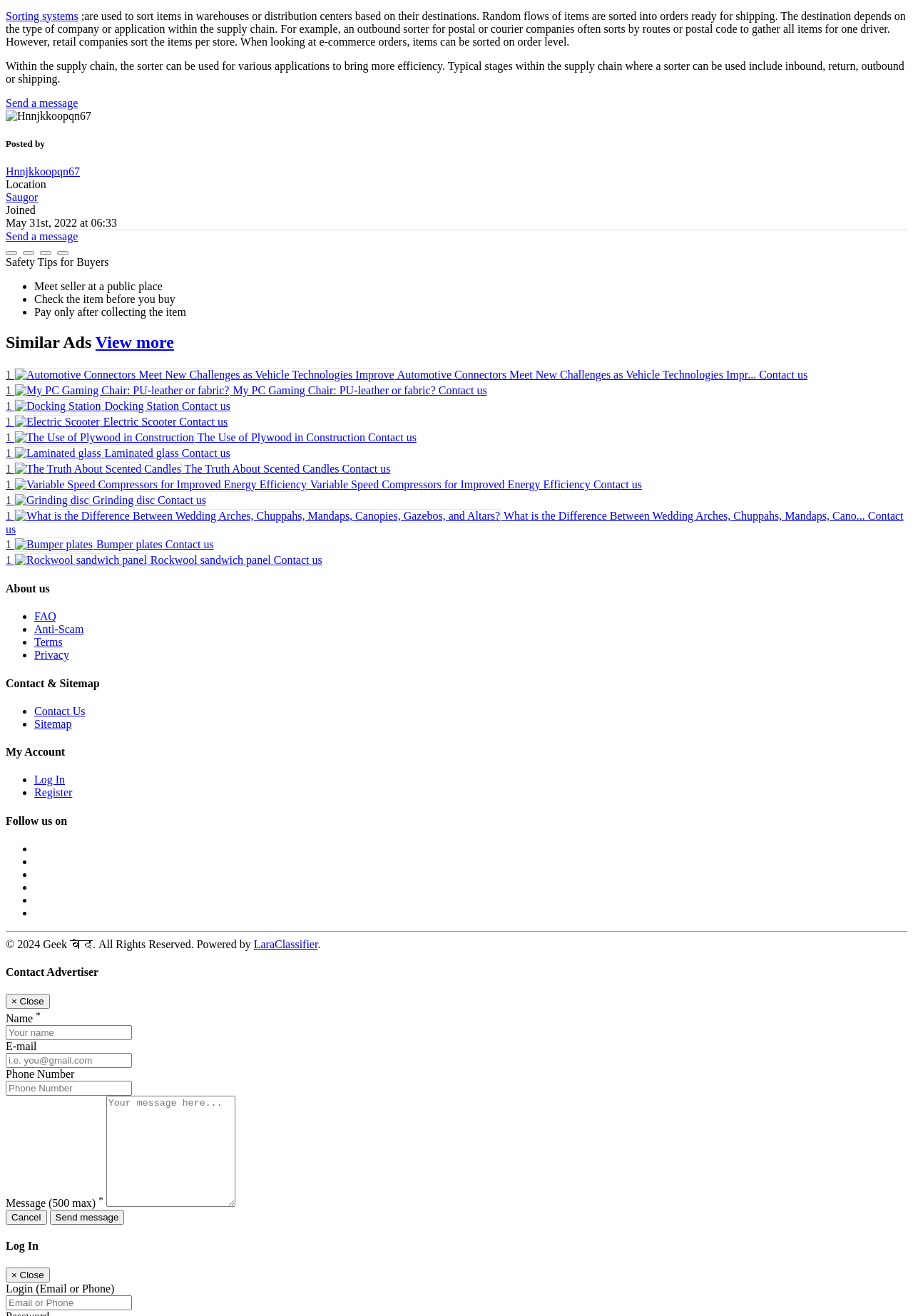Extract the bounding box coordinates of the UI element described: "Log In". Provide the coordinates in the format [left, top, right, bottom] with values ranging from 0 to 1.

[0.038, 0.588, 0.071, 0.597]